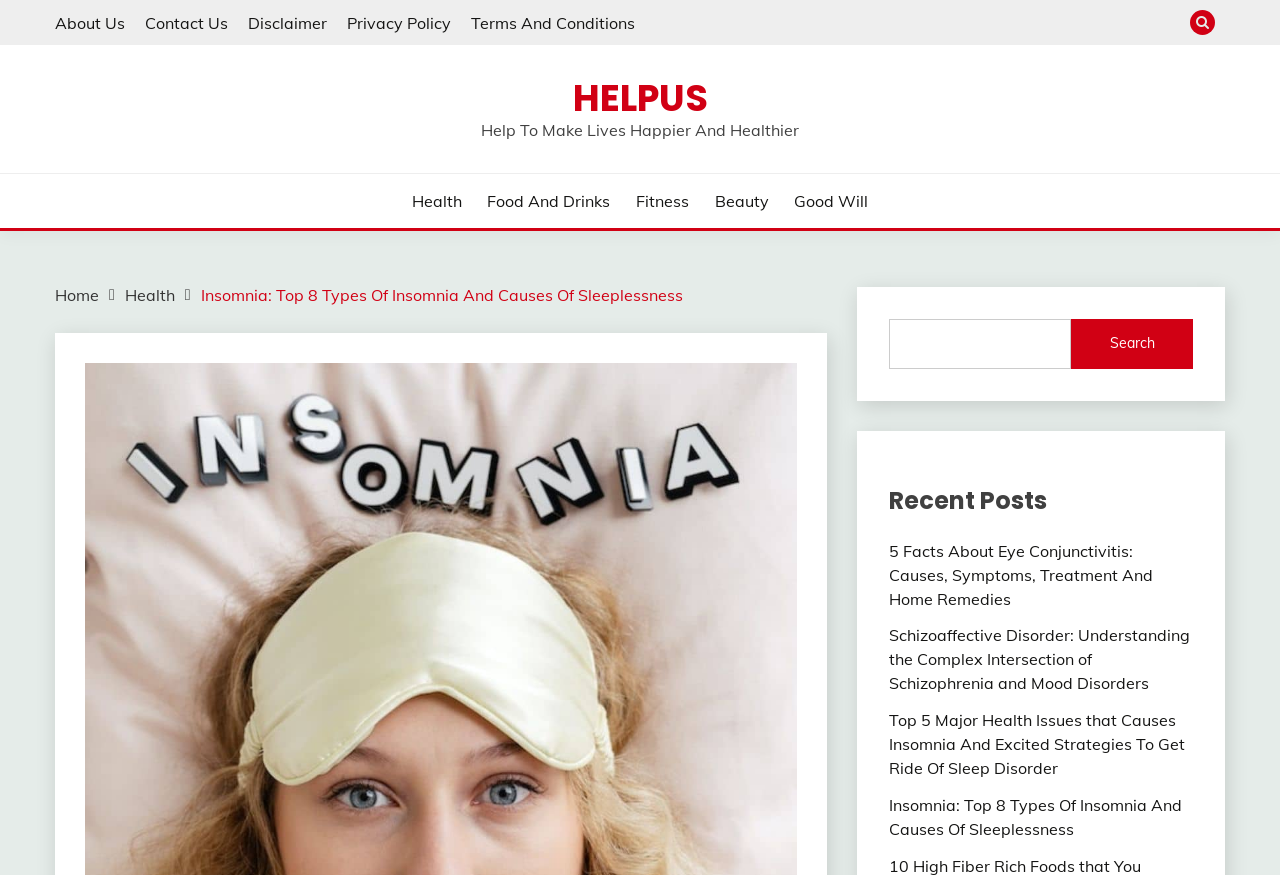Provide your answer to the question using just one word or phrase: What is the function of the button with the '' icon?

Search